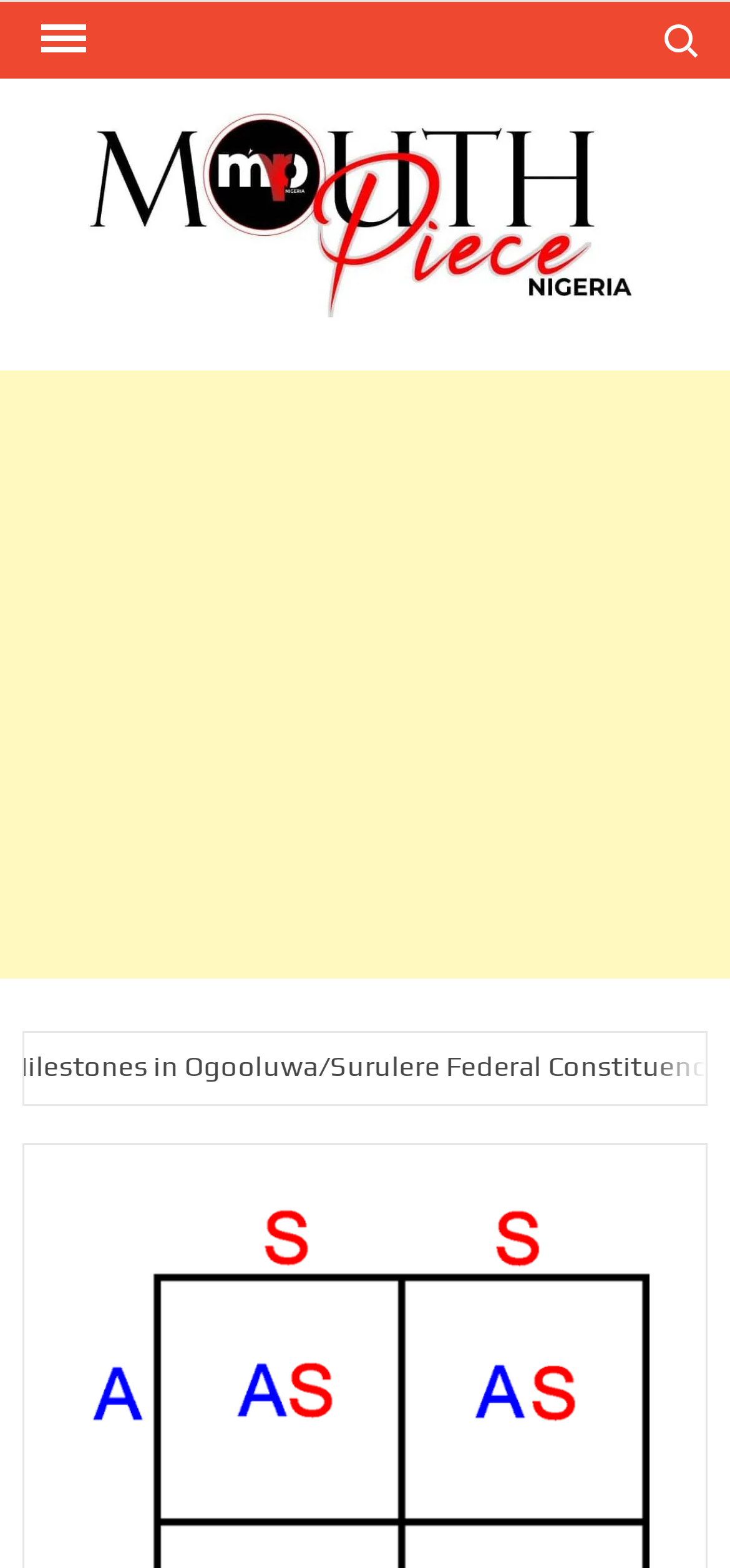Respond to the question below with a single word or phrase:
Is the primary menu expanded?

No